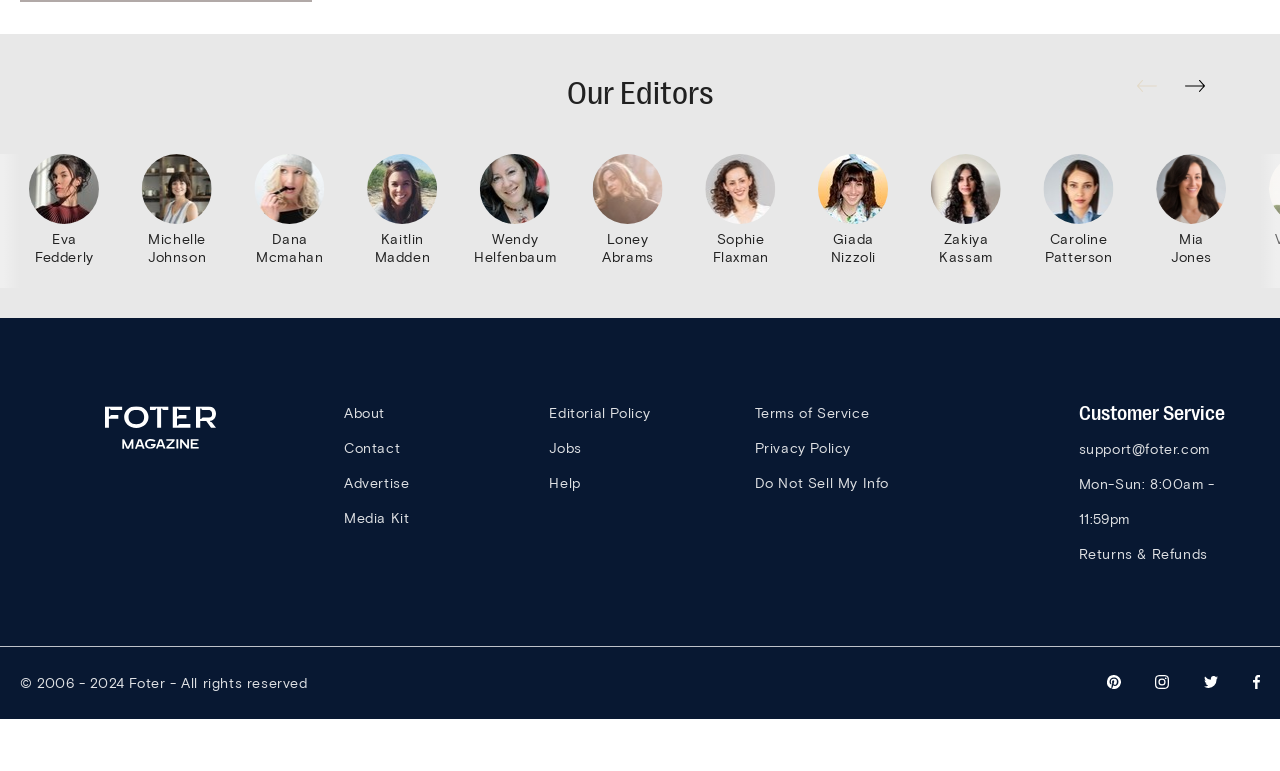What is the copyright year range mentioned at the bottom of the webpage?
Answer the question in a detailed and comprehensive manner.

The copyright year range mentioned at the bottom of the webpage is '2006 - 2024' because it is the text content of the StaticText element with ID 349, which is a child element of the contentinfo element.